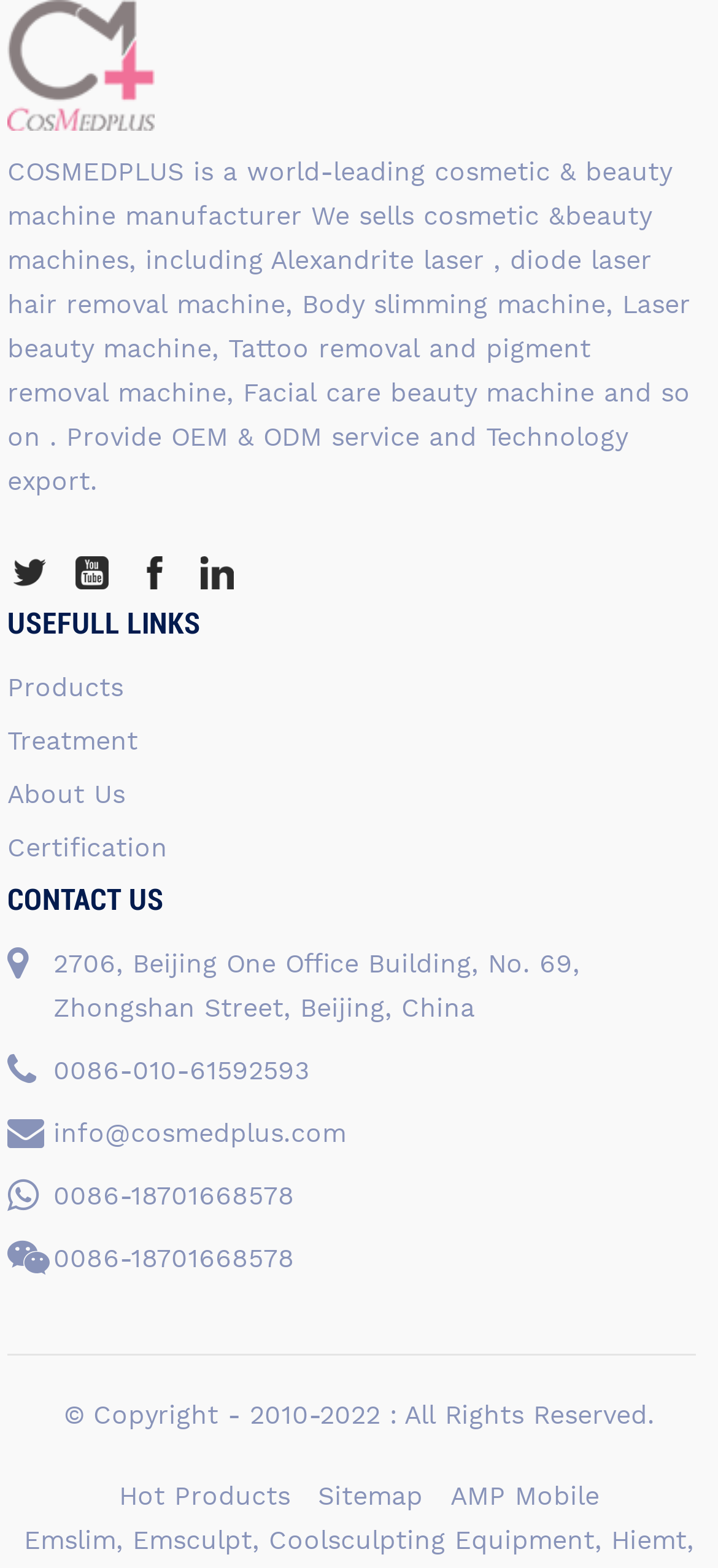From the screenshot, find the bounding box of the UI element matching this description: "AMP Mobile". Supply the bounding box coordinates in the form [left, top, right, bottom], each a float between 0 and 1.

[0.627, 0.939, 0.835, 0.967]